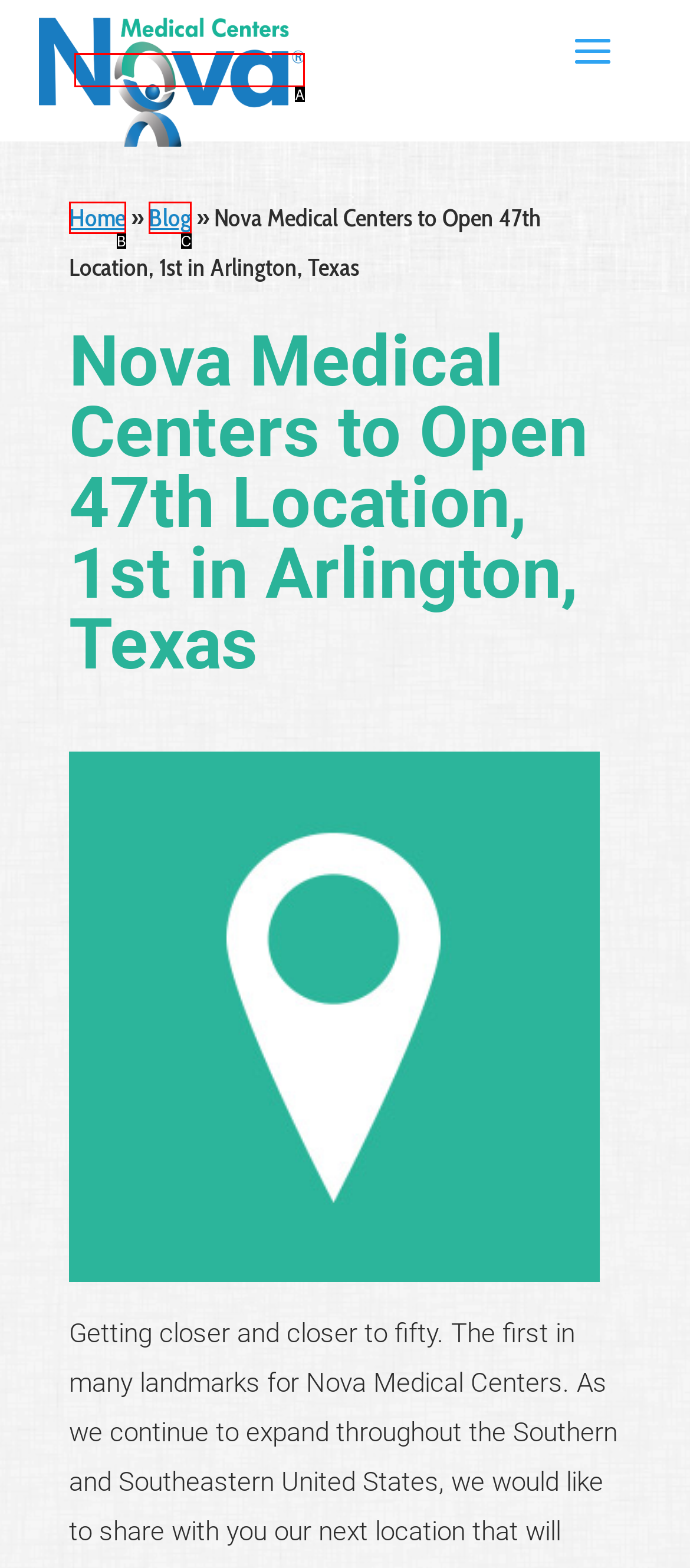Match the description: alt="Nova Medical Centers" to one of the options shown. Reply with the letter of the best match.

A